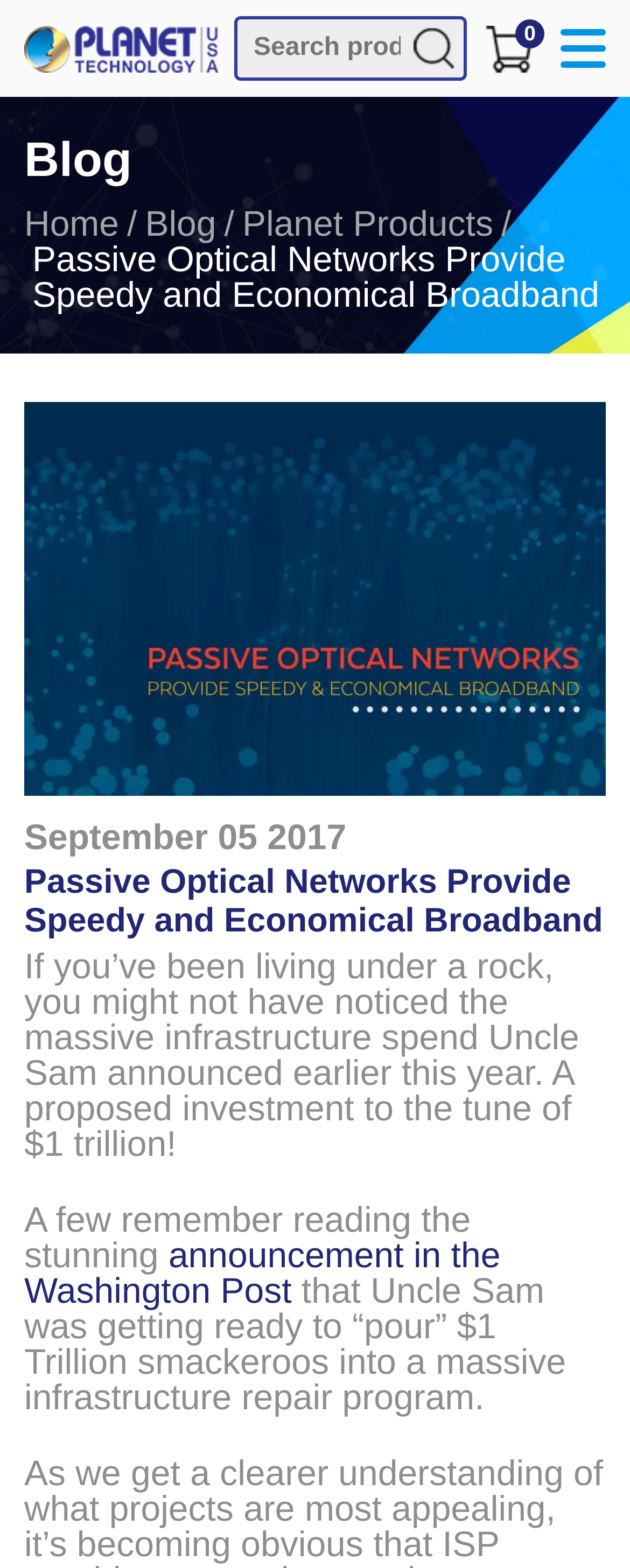Provide a single word or phrase answer to the question: 
What is the date mentioned in the webpage?

September 05, 2017